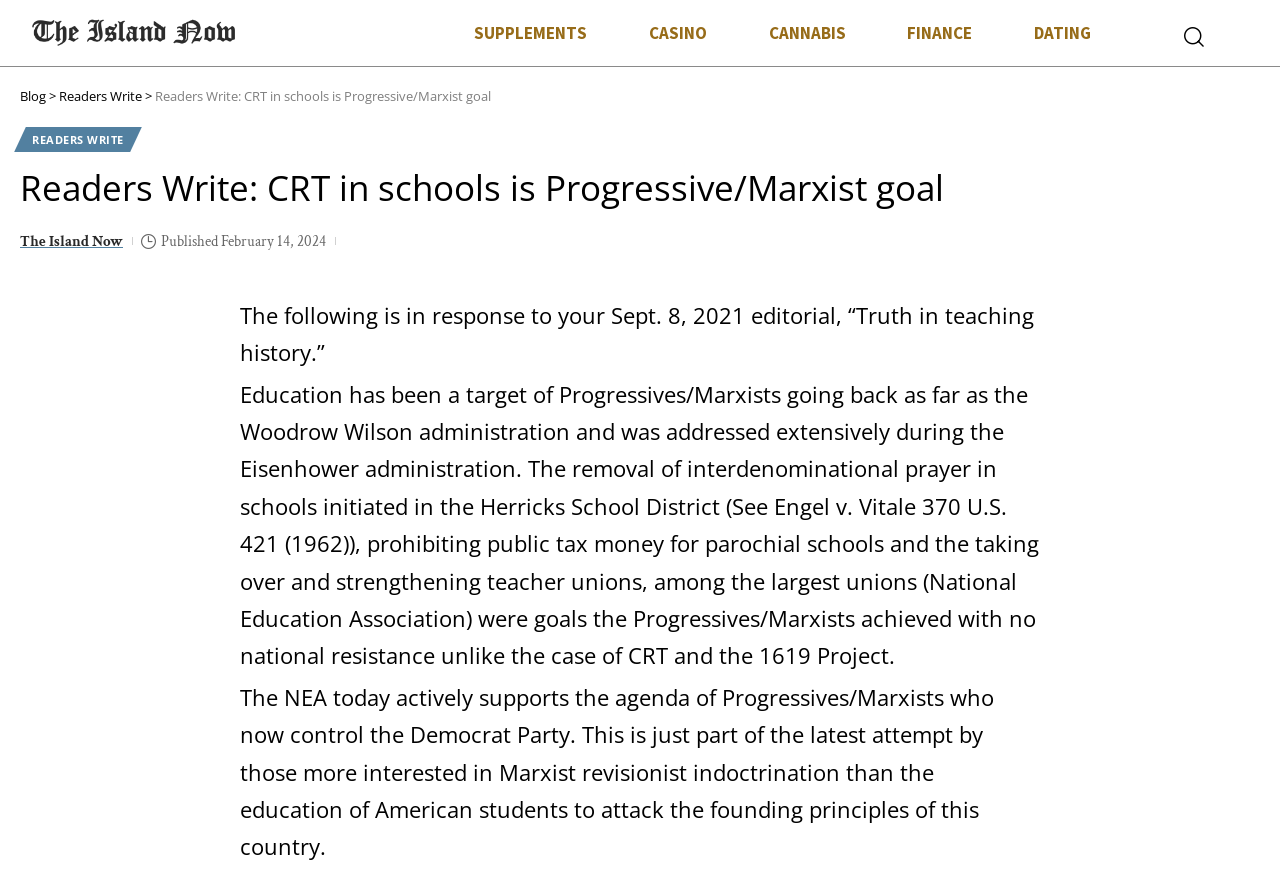What is the name of the union mentioned?
Please interpret the details in the image and answer the question thoroughly.

The name of the union mentioned is 'National Education Association' as mentioned in the sentence '...the taking over and strengthening teacher unions, among the largest unions (National Education Association) were goals the Progressives/Marxists achieved...'.